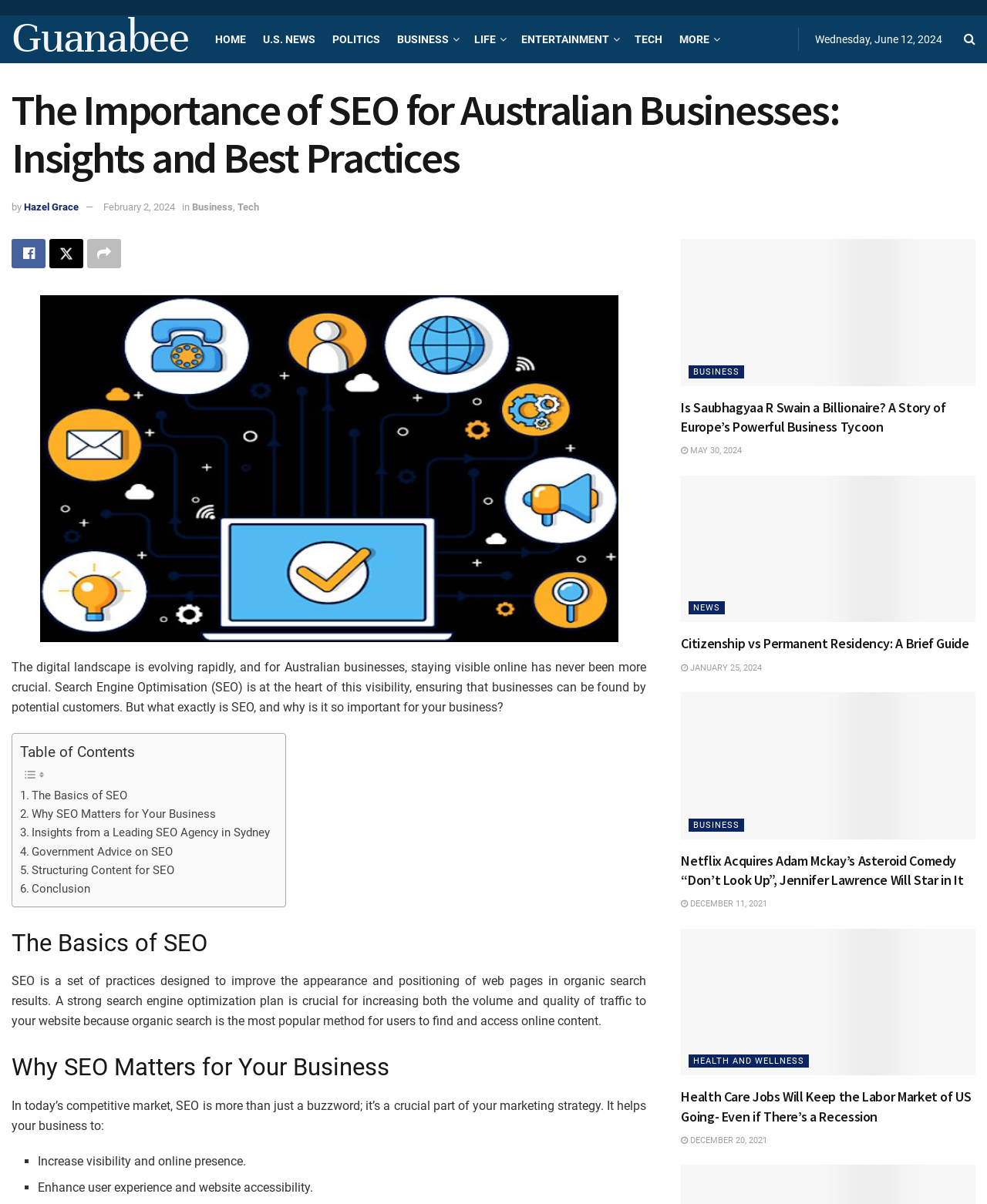Describe all the visual and textual components of the webpage comprehensively.

The webpage is an article about the importance of SEO for Australian businesses, with insights and best practices. At the top, there is a navigation menu with links to different sections, including "HOME", "U.S. NEWS", "POLITICS", "BUSINESS", "LIFE", "ENTERTAINMENT", "TECH", and "MORE". Below the navigation menu, there is a date "Wednesday, June 12, 2024" and a search icon.

The main content of the article is divided into sections, starting with an introduction that explains the importance of SEO for Australian businesses. The introduction is followed by a table of contents with links to different sections of the article, including "The Basics of SEO", "Why SEO Matters for Your Business", "Insights from a Leading SEO Agency in Sydney", "Government Advice on SEO", "Structuring Content for SEO", and "Conclusion".

The first section, "The Basics of SEO", explains what SEO is and how it can improve the appearance and positioning of web pages in organic search results. The second section, "Why SEO Matters for Your Business", highlights the importance of SEO for businesses, including increasing visibility and online presence, and enhancing user experience and website accessibility.

On the right side of the page, there are three articles with images, each with a heading, a brief summary, and a link to read more. The articles are about a billionaire business tycoon, a guide to citizenship vs permanent residency, and Netflix acquiring a comedy film. Each article has a category label, such as "BUSINESS" or "NEWS", and a date.

Overall, the webpage is a comprehensive guide to SEO for Australian businesses, with additional articles and news on the side.